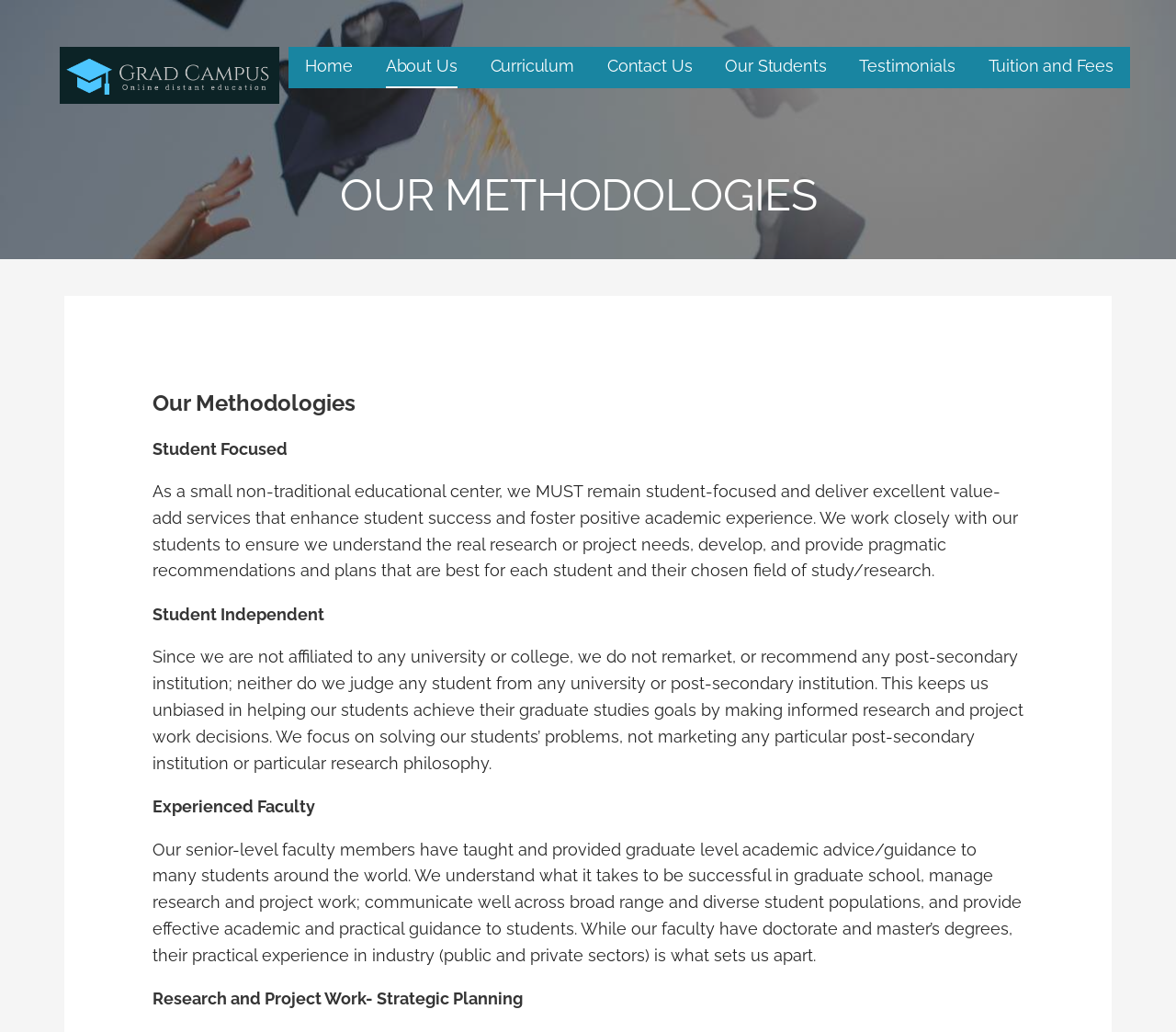Could you locate the bounding box coordinates for the section that should be clicked to accomplish this task: "Click on the 'NEWSLETTER' link".

None